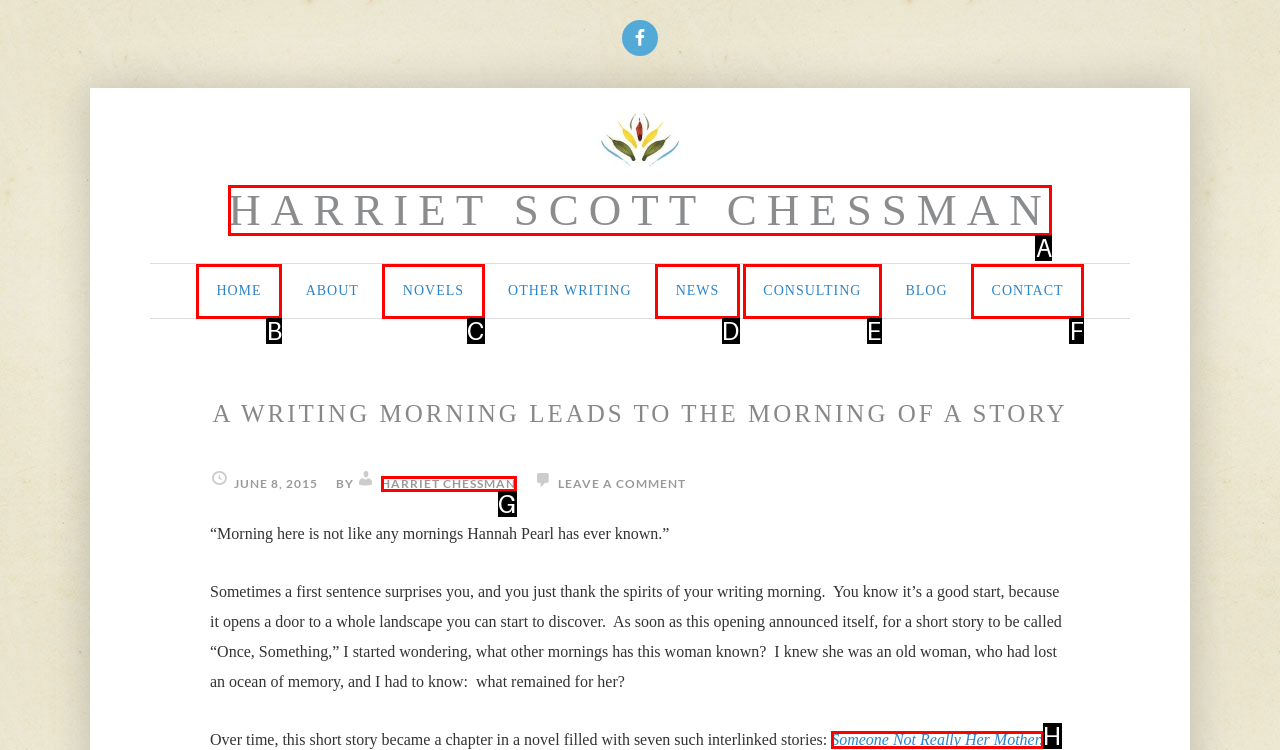From the given choices, determine which HTML element matches the description: Someone Not Really Her Mother.. Reply with the appropriate letter.

H